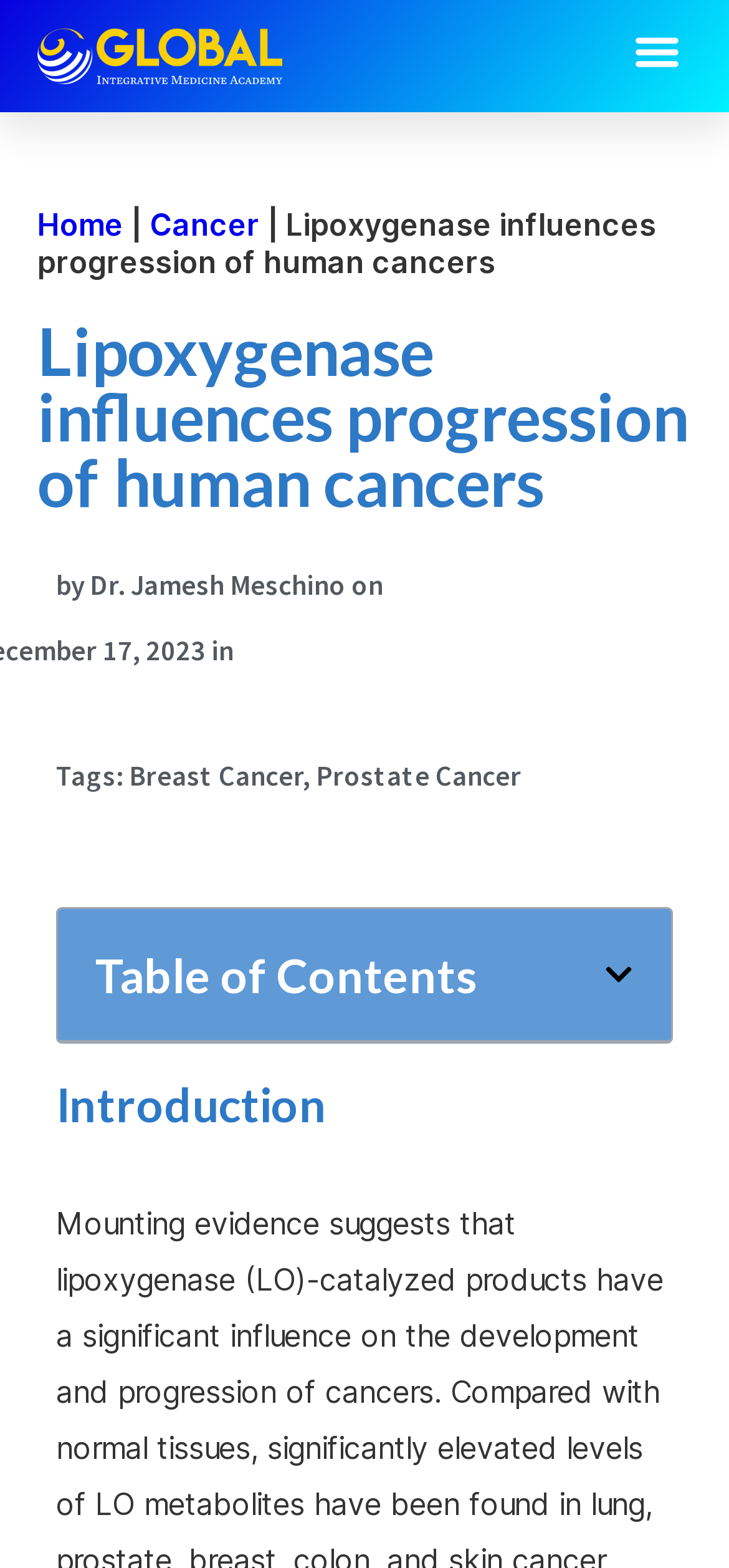Provide a single word or phrase to answer the given question: 
What are the two types of cancer mentioned in the article?

Breast Cancer, Prostate Cancer